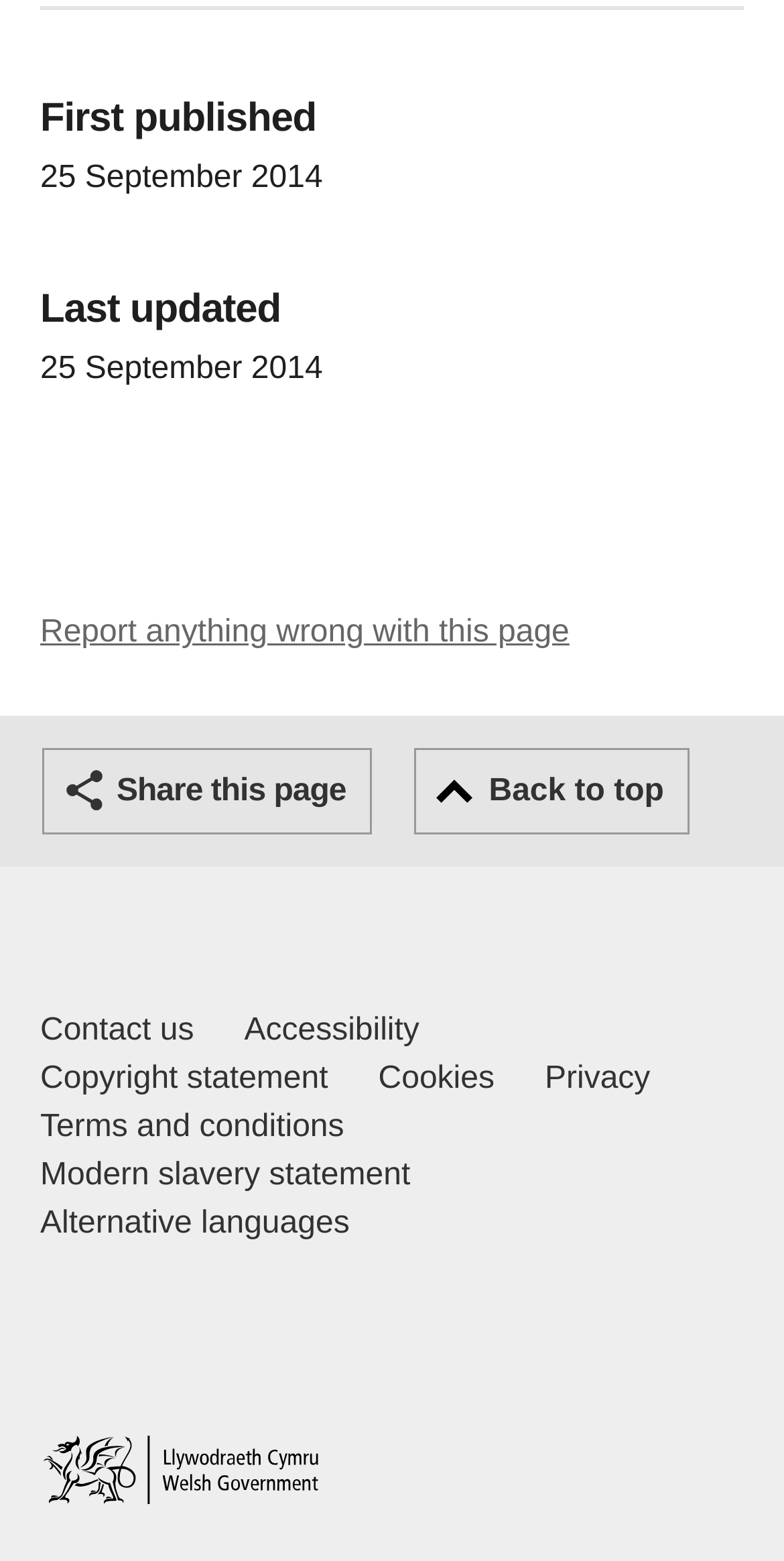Locate the bounding box coordinates of the segment that needs to be clicked to meet this instruction: "Share this page".

[0.054, 0.479, 0.475, 0.534]